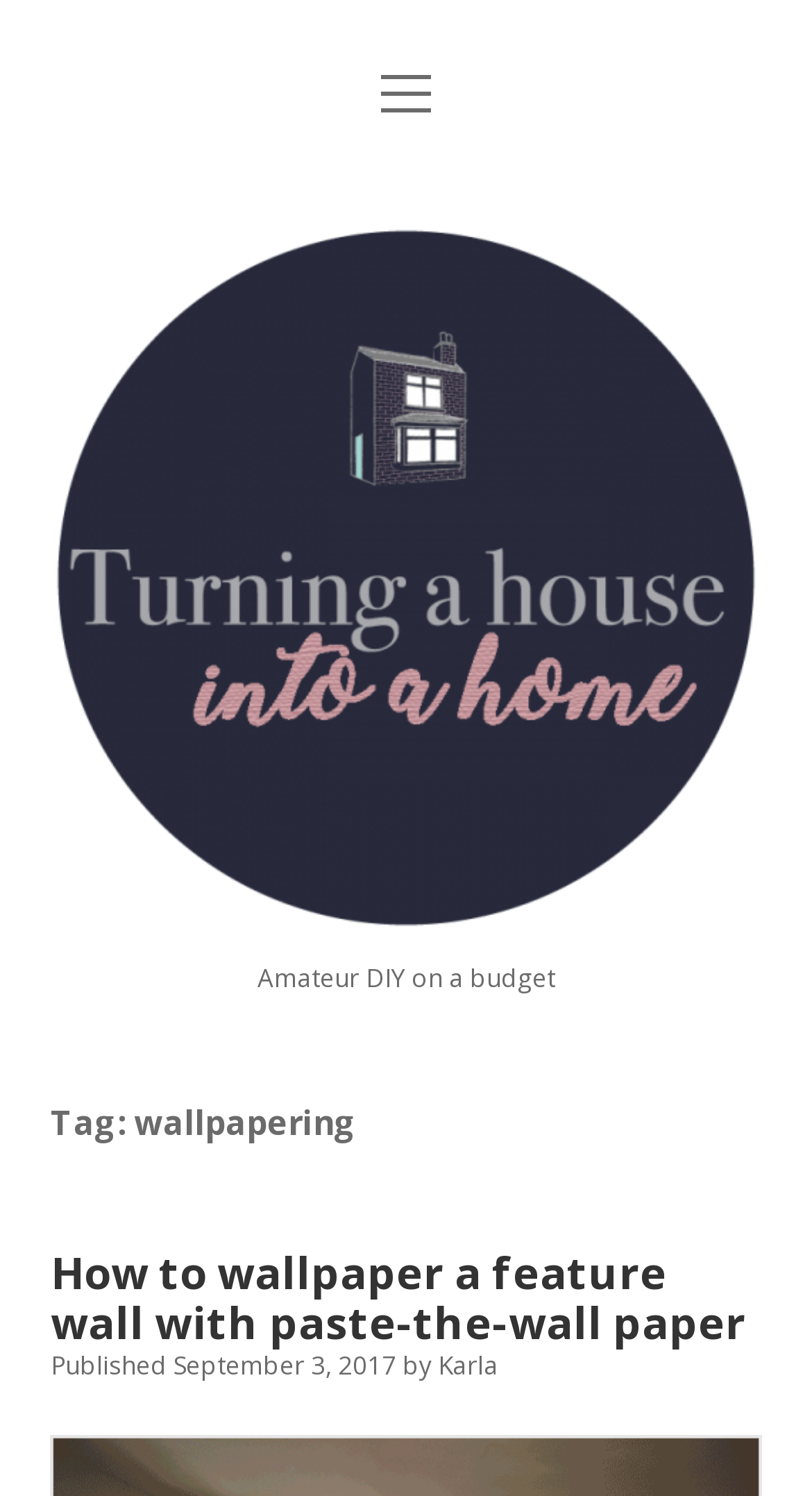Find the bounding box coordinates of the element to click in order to complete the given instruction: "go to home page."

[0.442, 0.052, 0.558, 0.082]